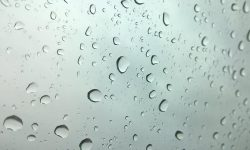Describe all significant details and elements found in the image.

The image captures a close-up view of raindrops glistening on a window pane, creating a beautiful abstract pattern. Each droplet reflects light, enhancing the overall composition with varying sizes and shapes. The background appears muted and soft, likely due to the cloudy sky outside, which adds a serene and calming effect to the scene. This imagery evokes feelings of tranquility and introspection, often associated with rainy days. The visual not only illustrates the beauty of nature's elements but also prompts thoughts about the impact of weather on mood and health, as highlighted in the surrounding content discussing the effects of rain on well-being.